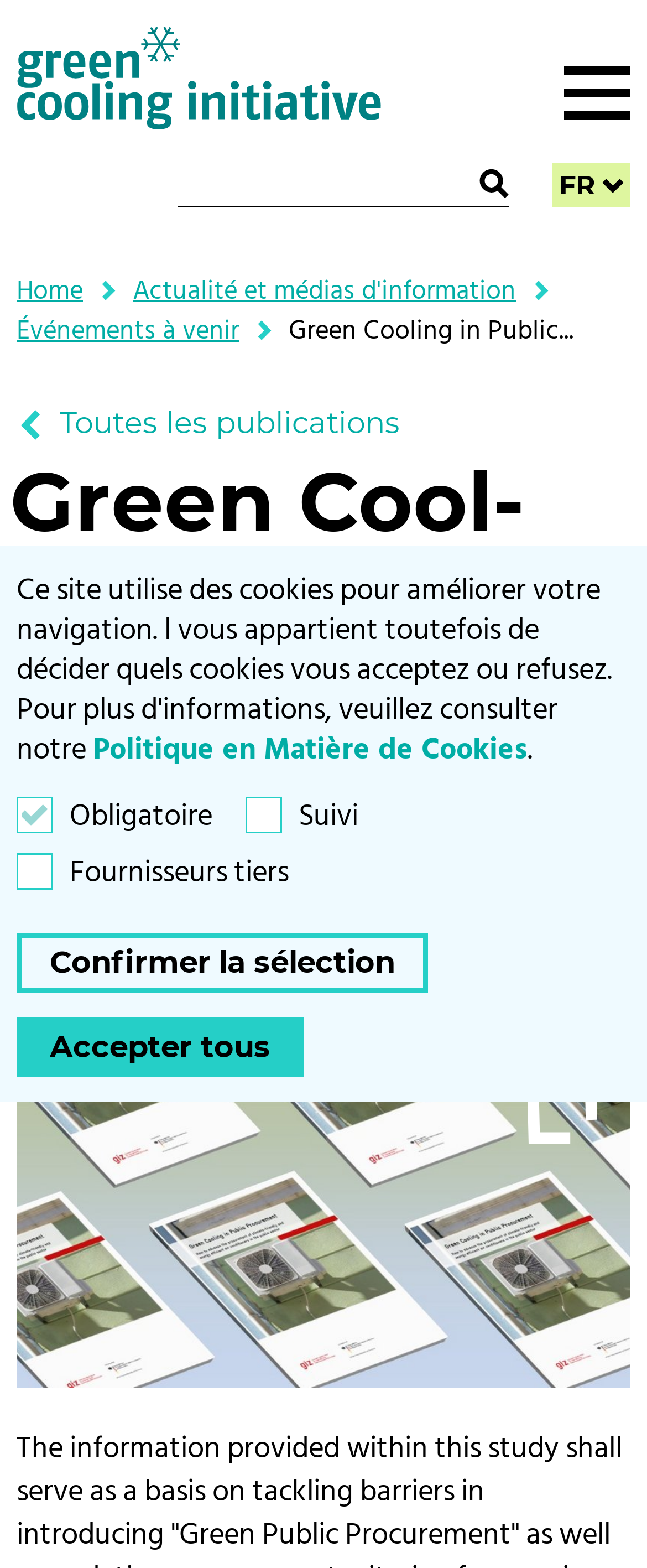Determine the bounding box coordinates for the area that needs to be clicked to fulfill this task: "Go to the homepage". The coordinates must be given as four float numbers between 0 and 1, i.e., [left, top, right, bottom].

[0.026, 0.017, 0.59, 0.083]